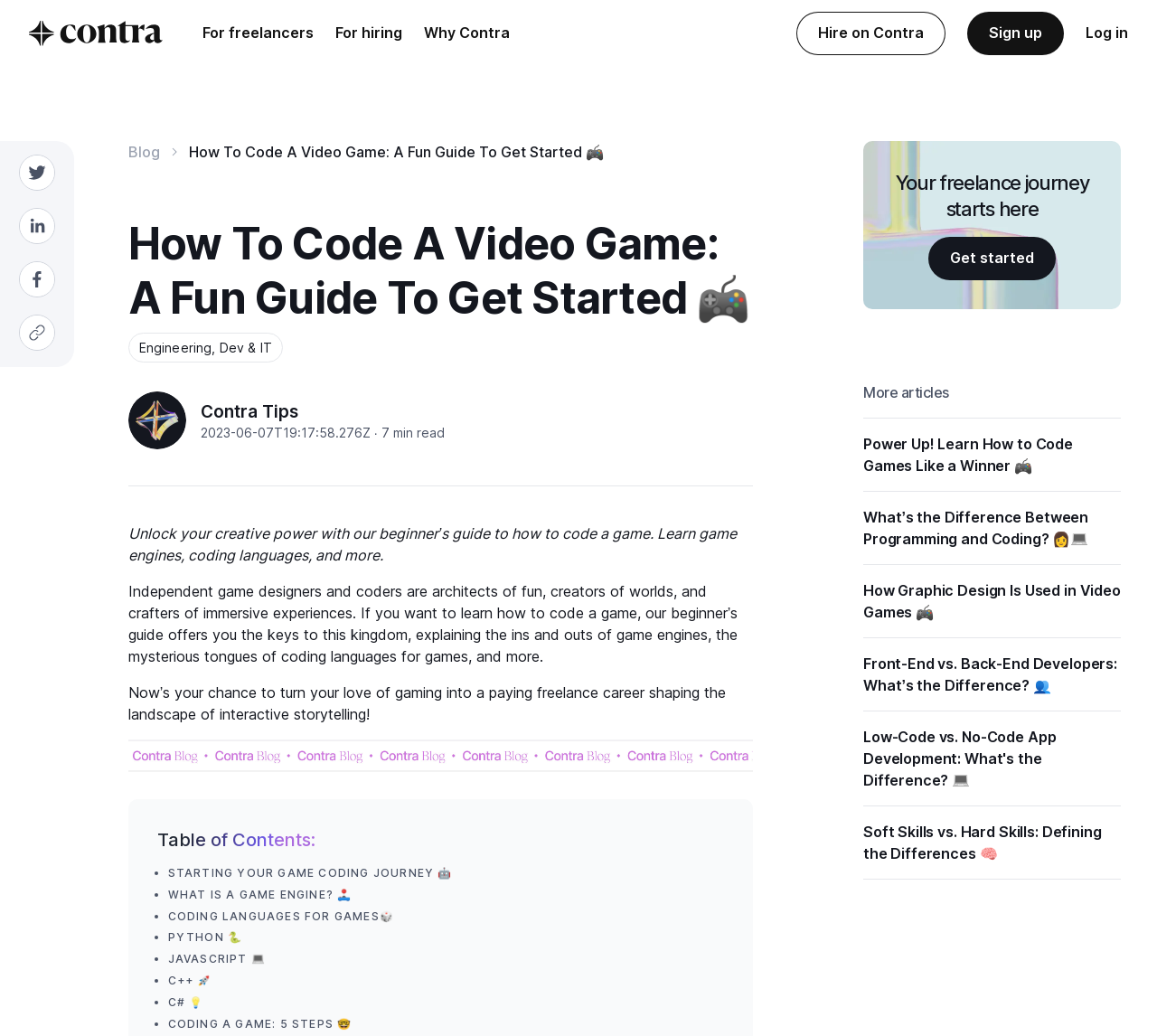Please identify the bounding box coordinates of the area I need to click to accomplish the following instruction: "Sign up".

[0.836, 0.011, 0.92, 0.053]